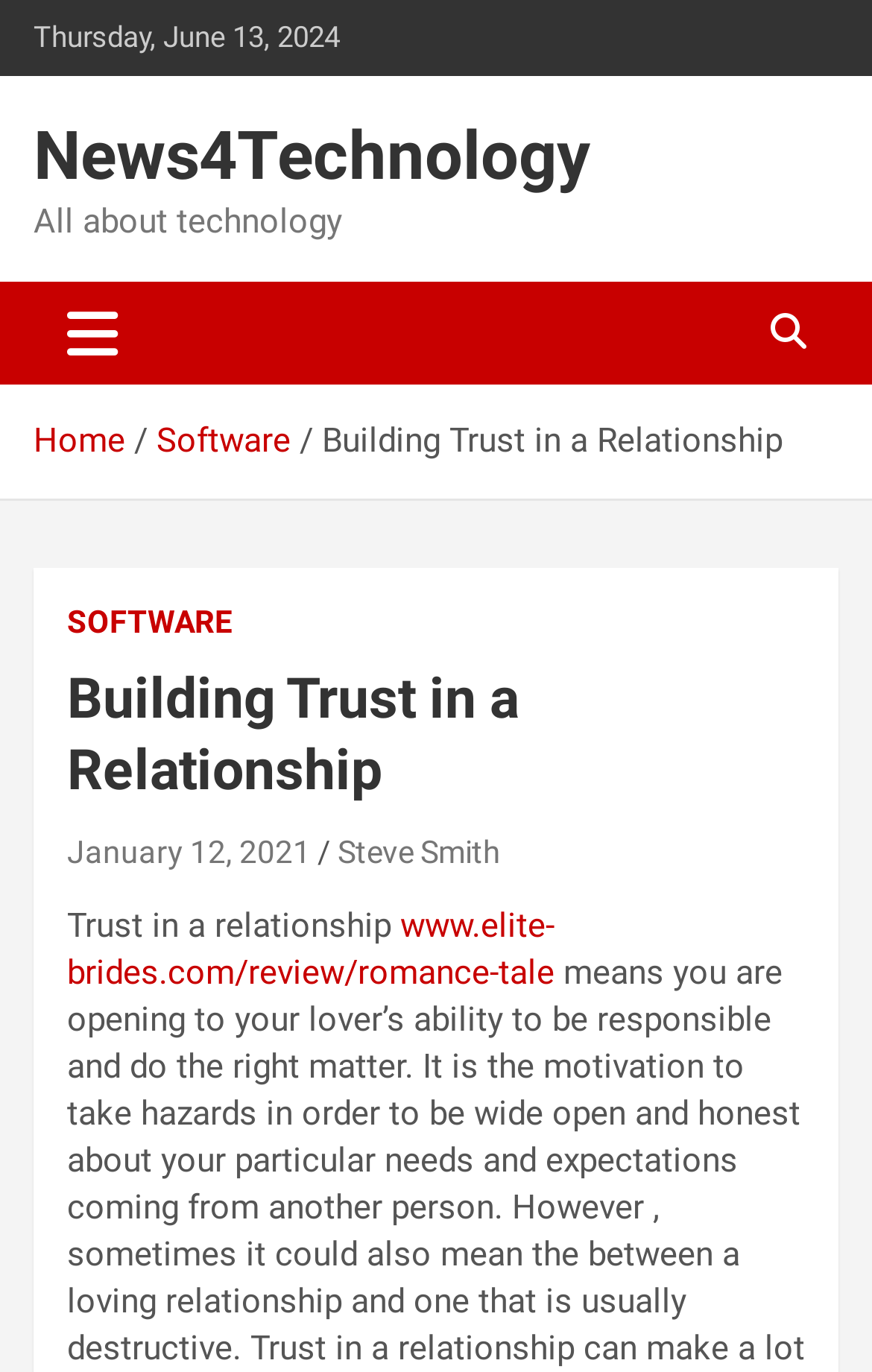Who is the author of the article?
Using the details shown in the screenshot, provide a comprehensive answer to the question.

I found the author of the article by looking at the article header, where it says 'Steve Smith'.